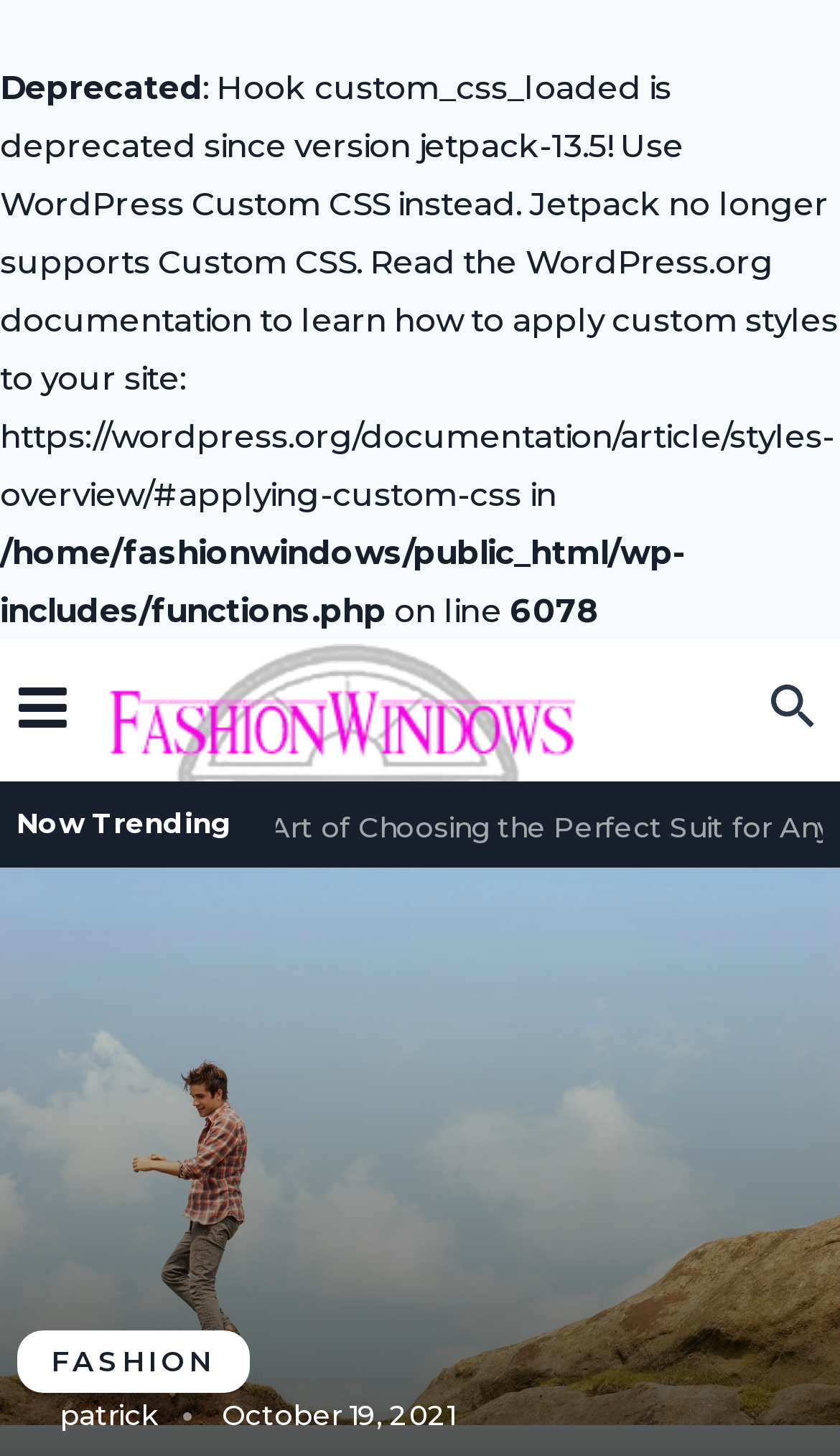What is the name of the website?
Please provide a comprehensive answer based on the details in the screenshot.

I determined the answer by looking at the heading element with the text 'FashionWindows' and its corresponding image element, which suggests that it is the name of the website.